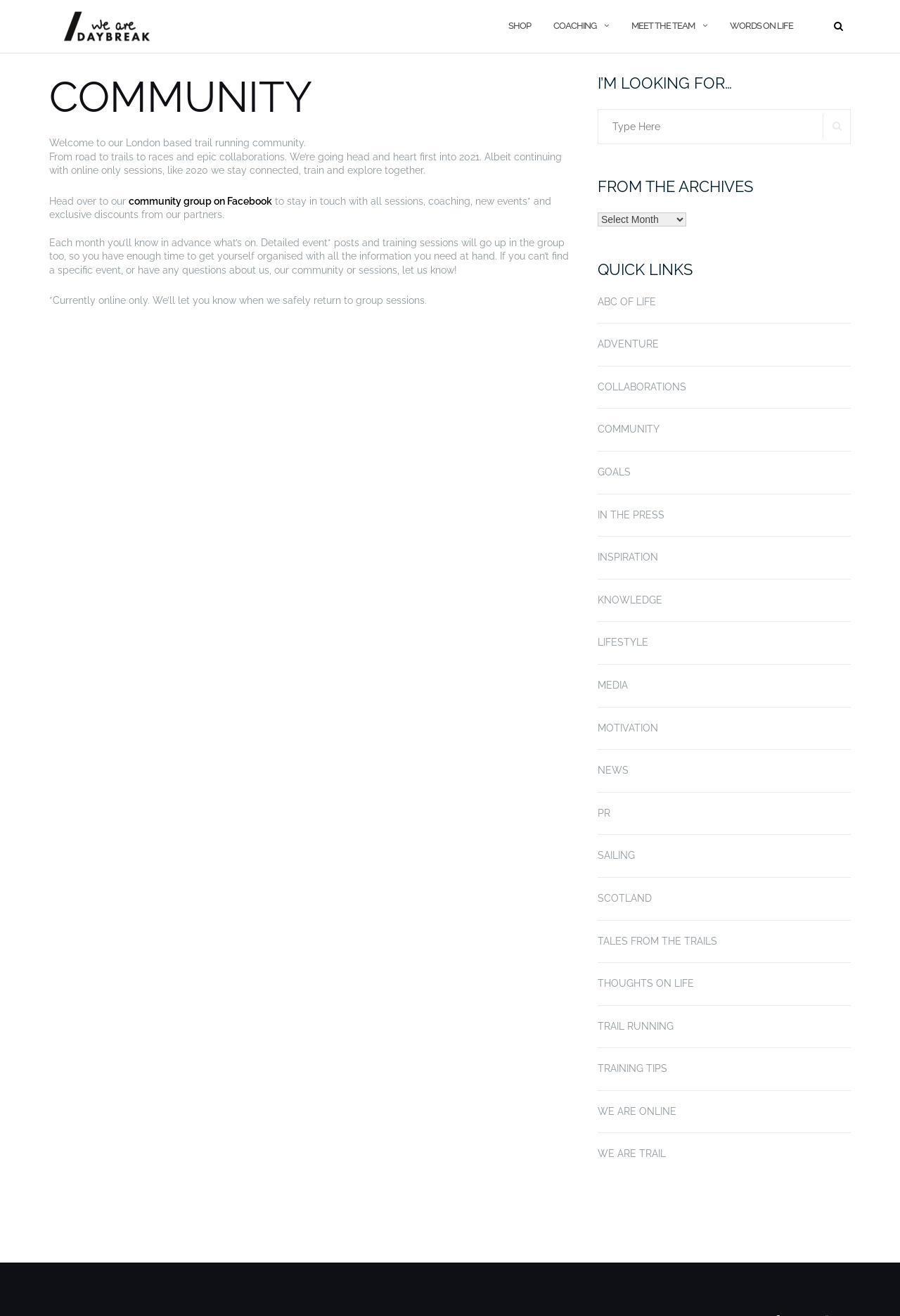From the screenshot, find the bounding box of the UI element matching this description: "TRAINING TIPS". Supply the bounding box coordinates in the form [left, top, right, bottom], each a float between 0 and 1.

[0.664, 0.808, 0.741, 0.816]